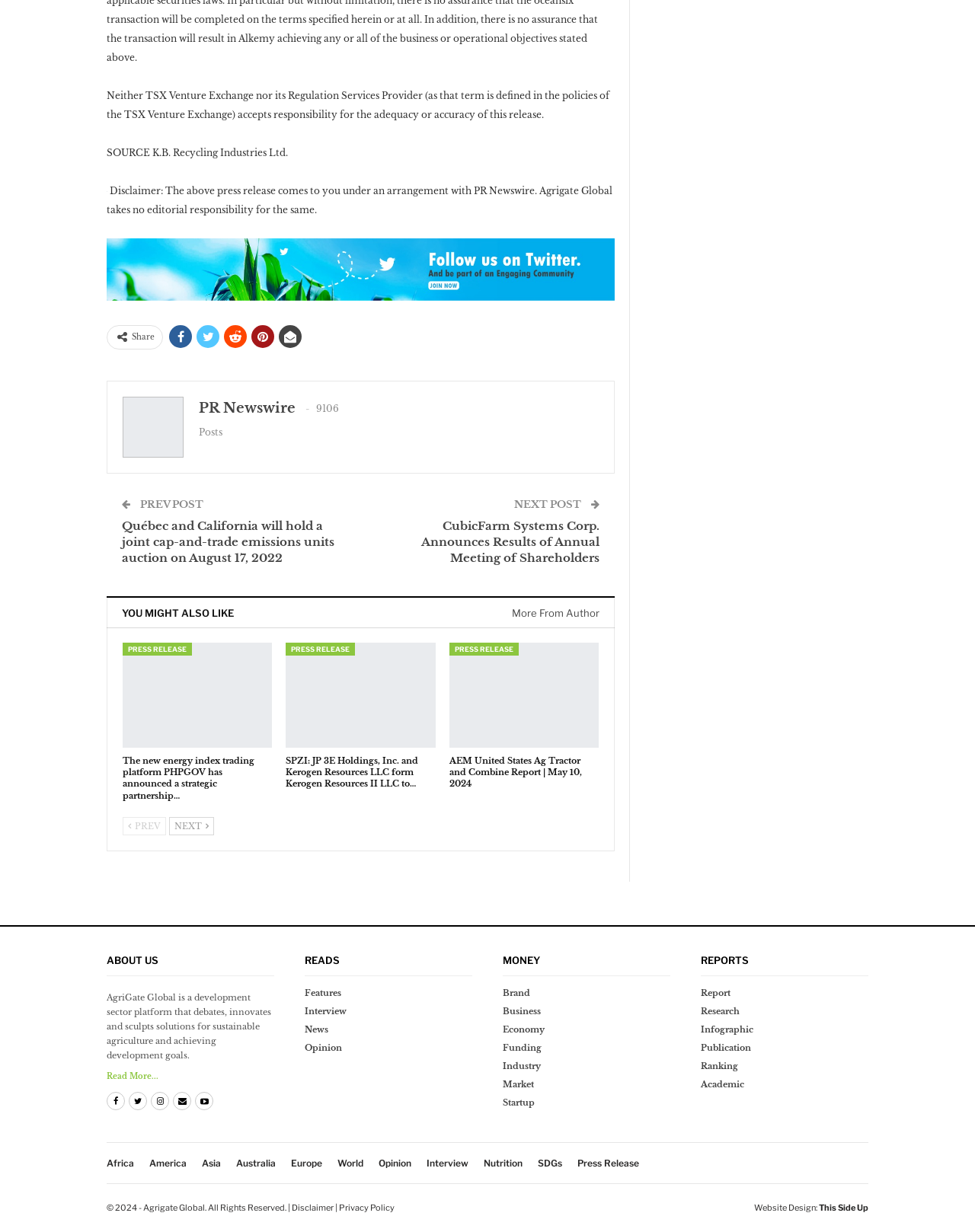What is the copyright year mentioned at the bottom of the webpage?
Please provide a single word or phrase in response based on the screenshot.

2024